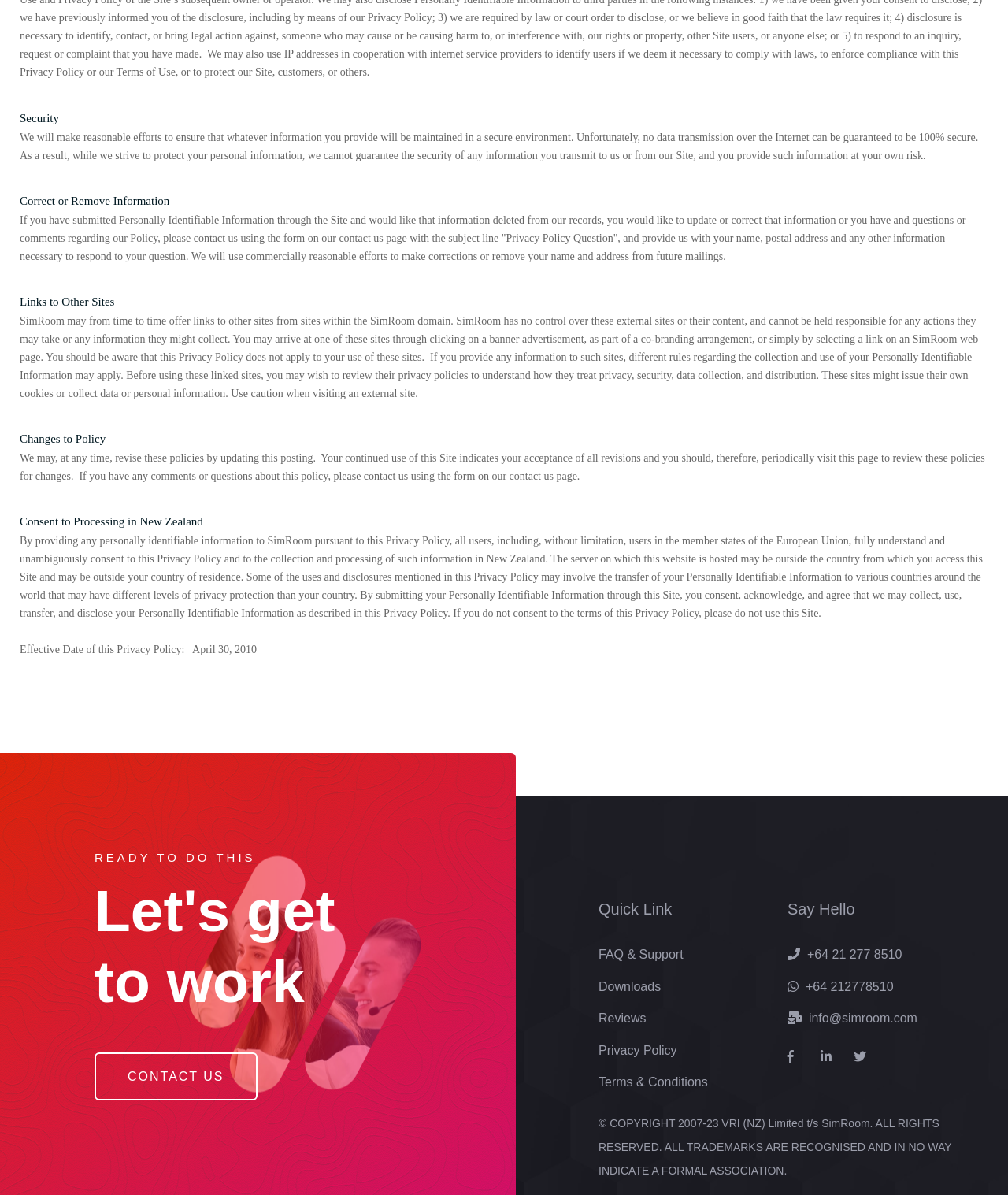Identify the bounding box coordinates for the UI element described by the following text: "+64 21 277 8510". Provide the coordinates as four float numbers between 0 and 1, in the format [left, top, right, bottom].

[0.781, 0.793, 0.895, 0.804]